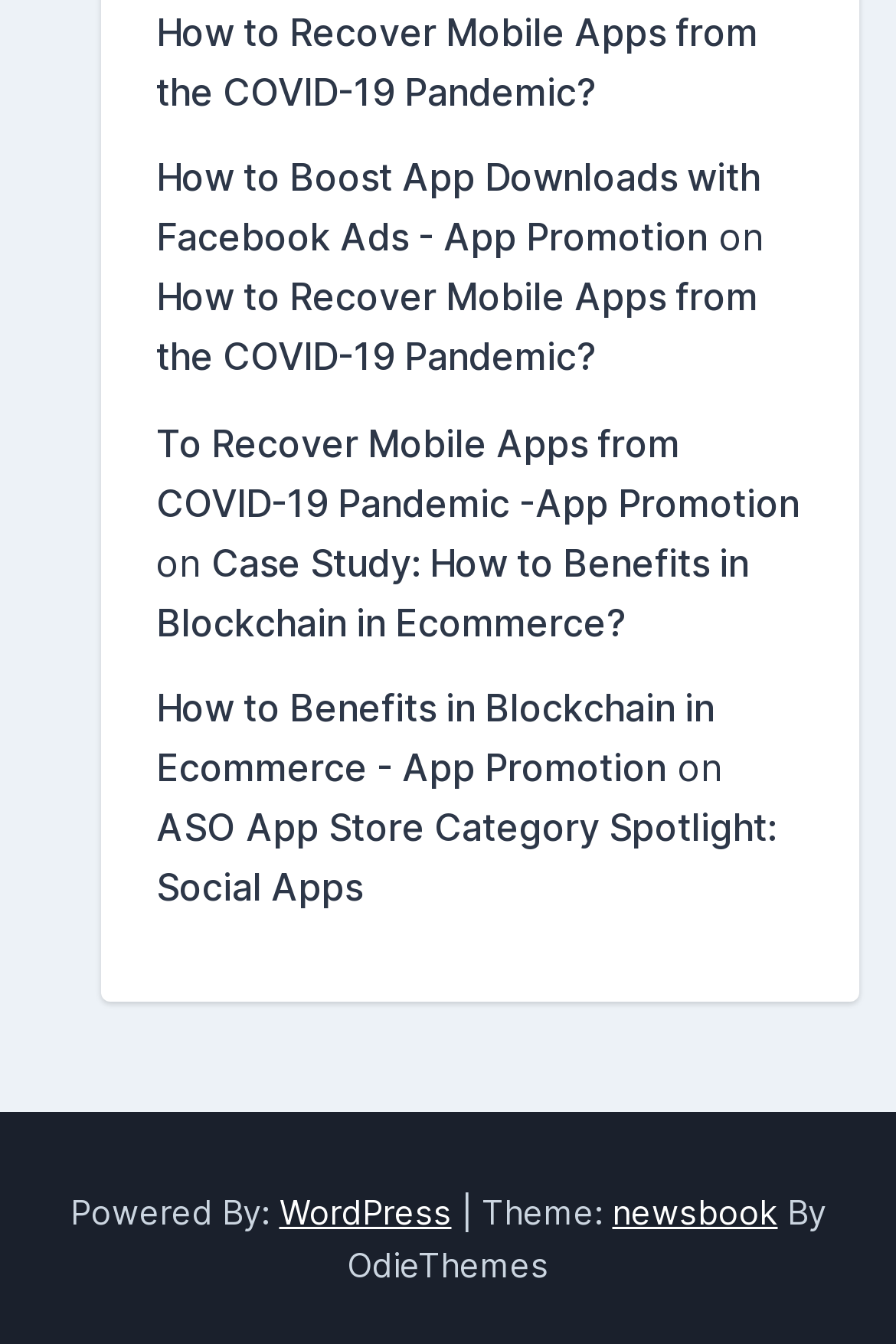Please identify the bounding box coordinates of the clickable area that will fulfill the following instruction: "Read about recovering mobile apps from the COVID-19 pandemic". The coordinates should be in the format of four float numbers between 0 and 1, i.e., [left, top, right, bottom].

[0.174, 0.006, 0.846, 0.085]